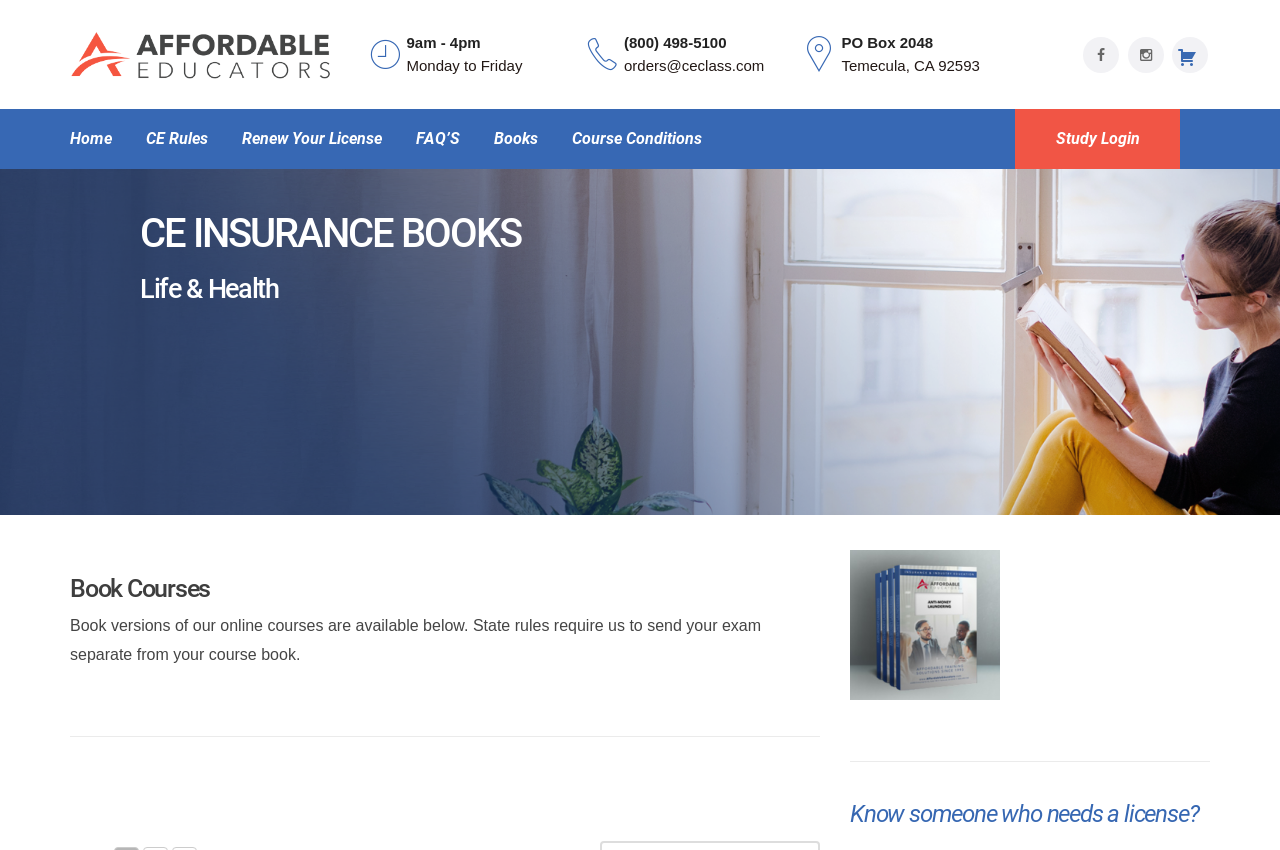Refer to the screenshot and answer the following question in detail:
What is the purpose of the 'Books' section?

I inferred the purpose of the 'Books' section by reading the heading 'CE INSURANCE BOOKS' and the description 'Book versions of our online courses are available below. State rules require us to send your exam separate from your course book.' This suggests that the 'Books' section is for purchasing book versions of online courses.